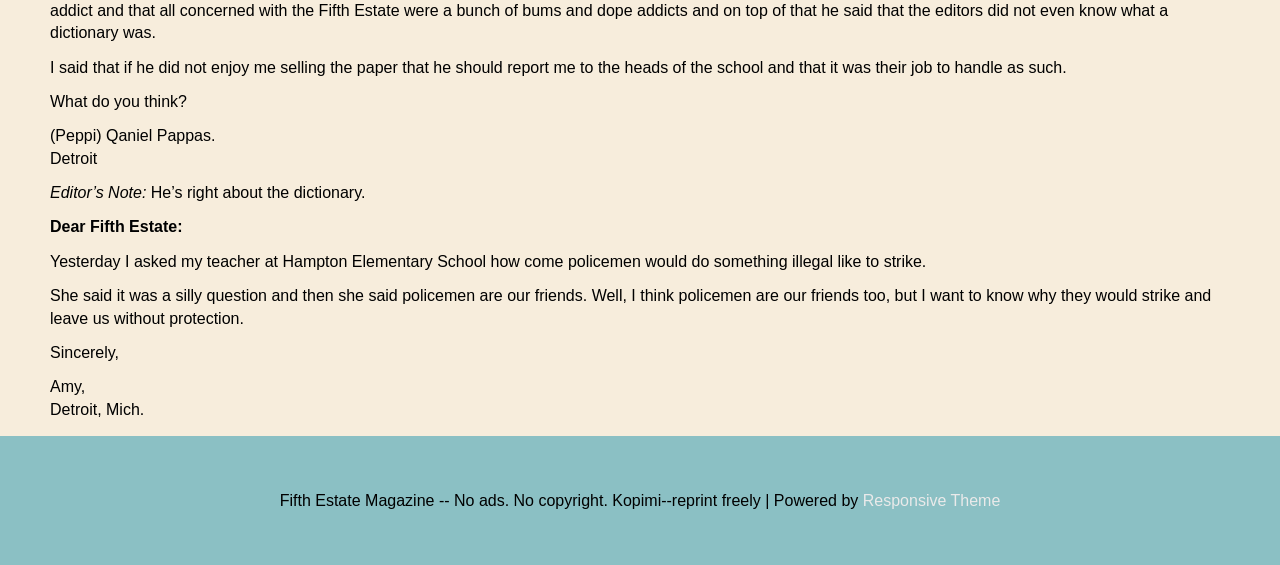Please analyze the image and provide a thorough answer to the question:
What is the theme or topic of the content on this webpage?

I inferred this by reading the content of the webpage, which appears to be a collection of letters written to the editor of a publication, with responses or notes from the editor.